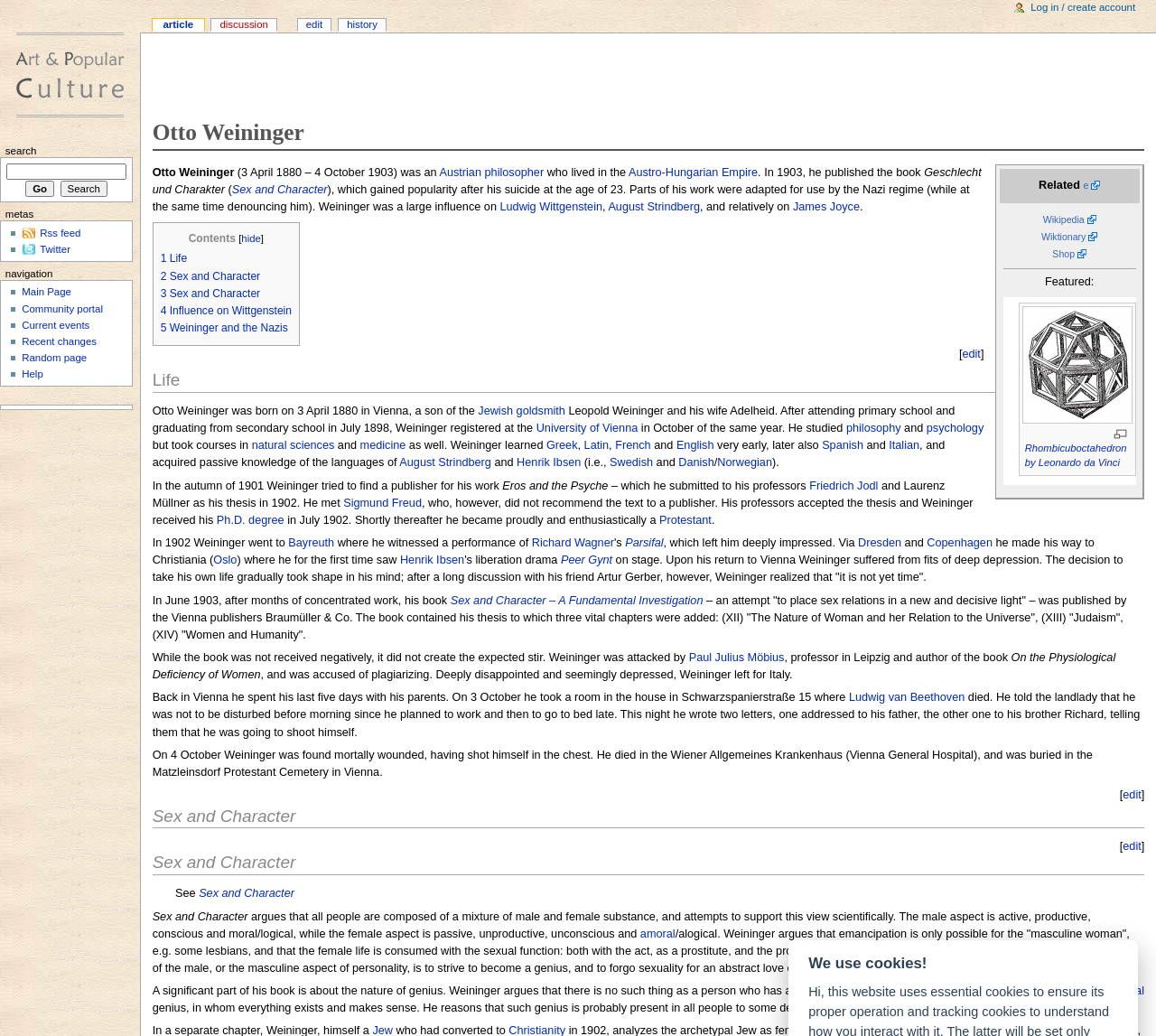What is the title of the book published by Otto Weininger in 1903?
Based on the visual information, provide a detailed and comprehensive answer.

I found the answer by reading the text 'In 1903, he published the book Geschlecht und Charakter...' and then finding the corresponding English title 'Sex and Character' mentioned later in the text.